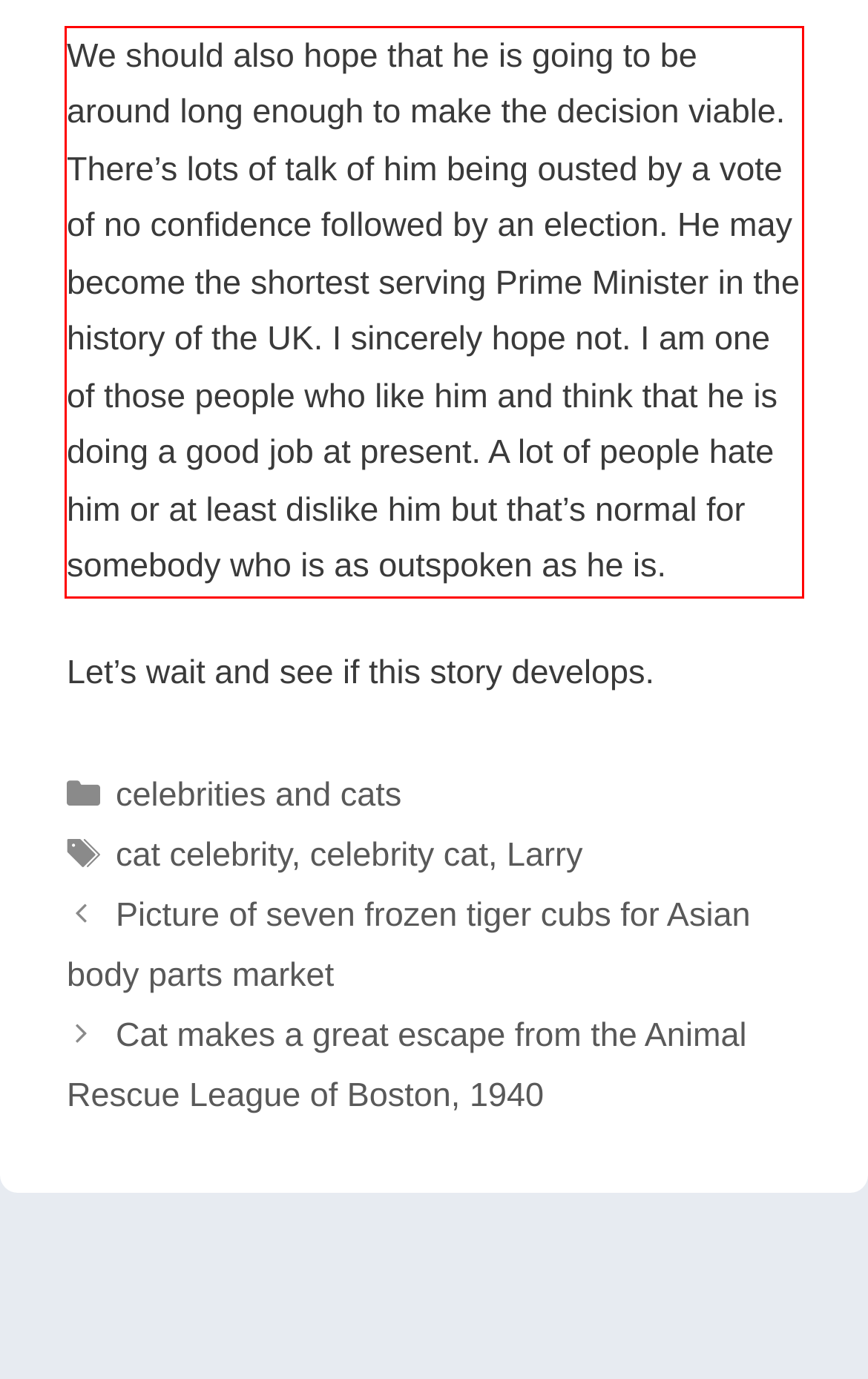Please look at the screenshot provided and find the red bounding box. Extract the text content contained within this bounding box.

We should also hope that he is going to be around long enough to make the decision viable. There’s lots of talk of him being ousted by a vote of no confidence followed by an election. He may become the shortest serving Prime Minister in the history of the UK. I sincerely hope not. I am one of those people who like him and think that he is doing a good job at present. A lot of people hate him or at least dislike him but that’s normal for somebody who is as outspoken as he is.